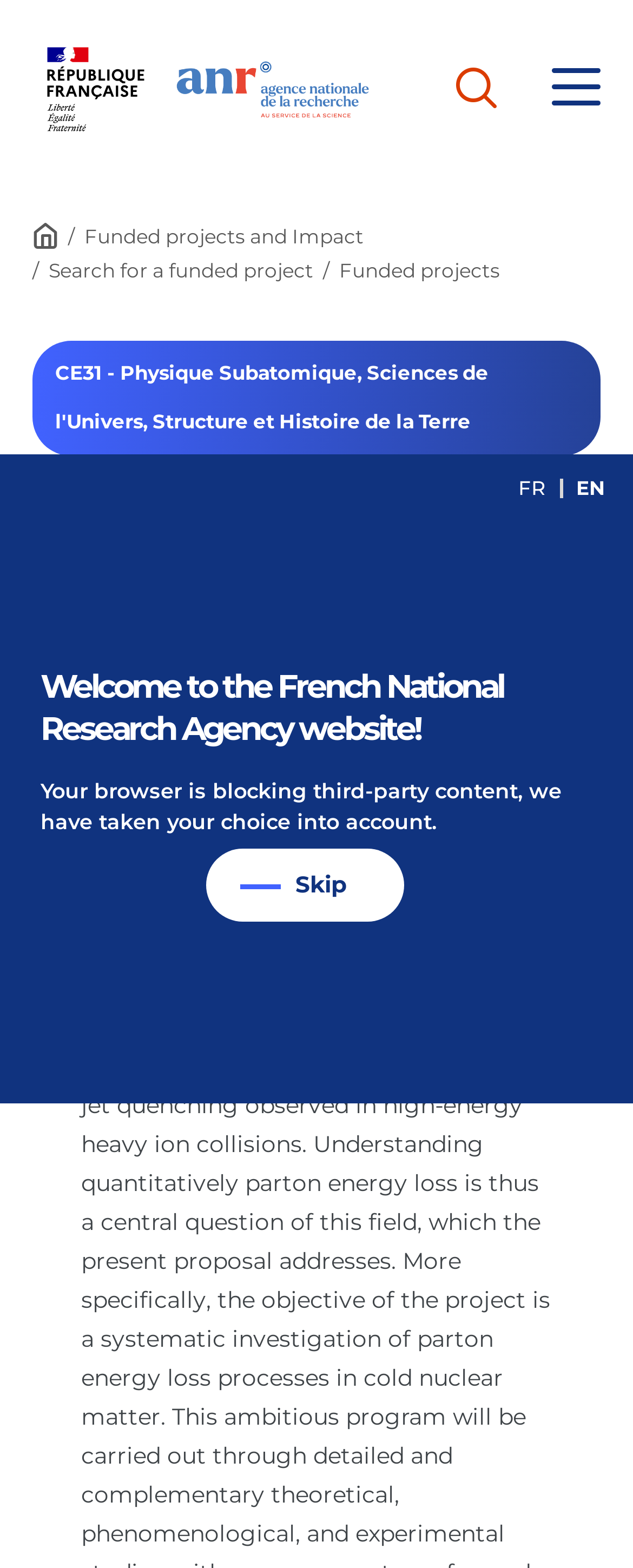Provide a short answer to the following question with just one word or phrase: How many buttons are on the top navigation bar?

2